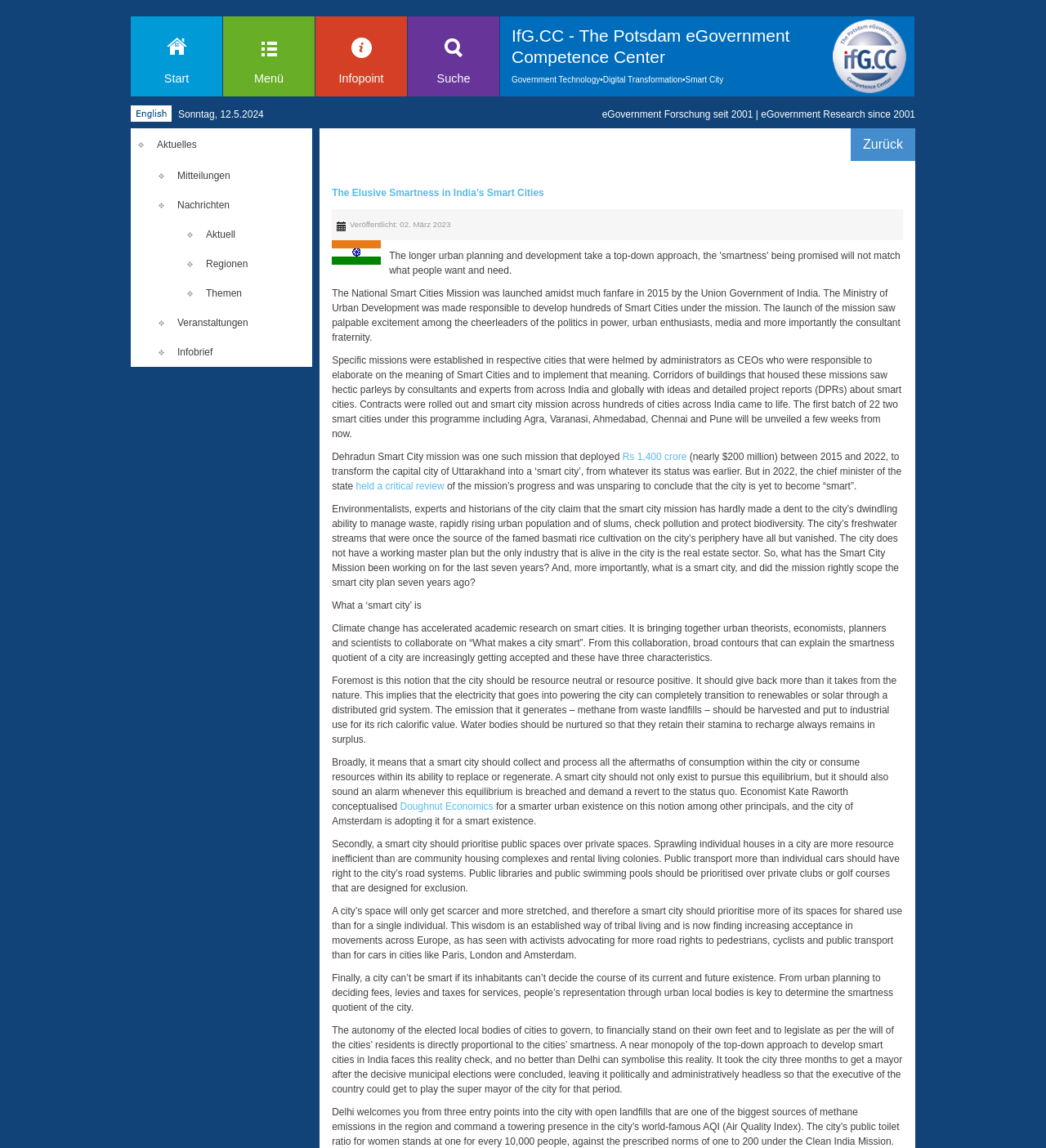What is the principal heading displayed on the webpage?

IfG.CC - The Potsdam eGovernment Competence Center